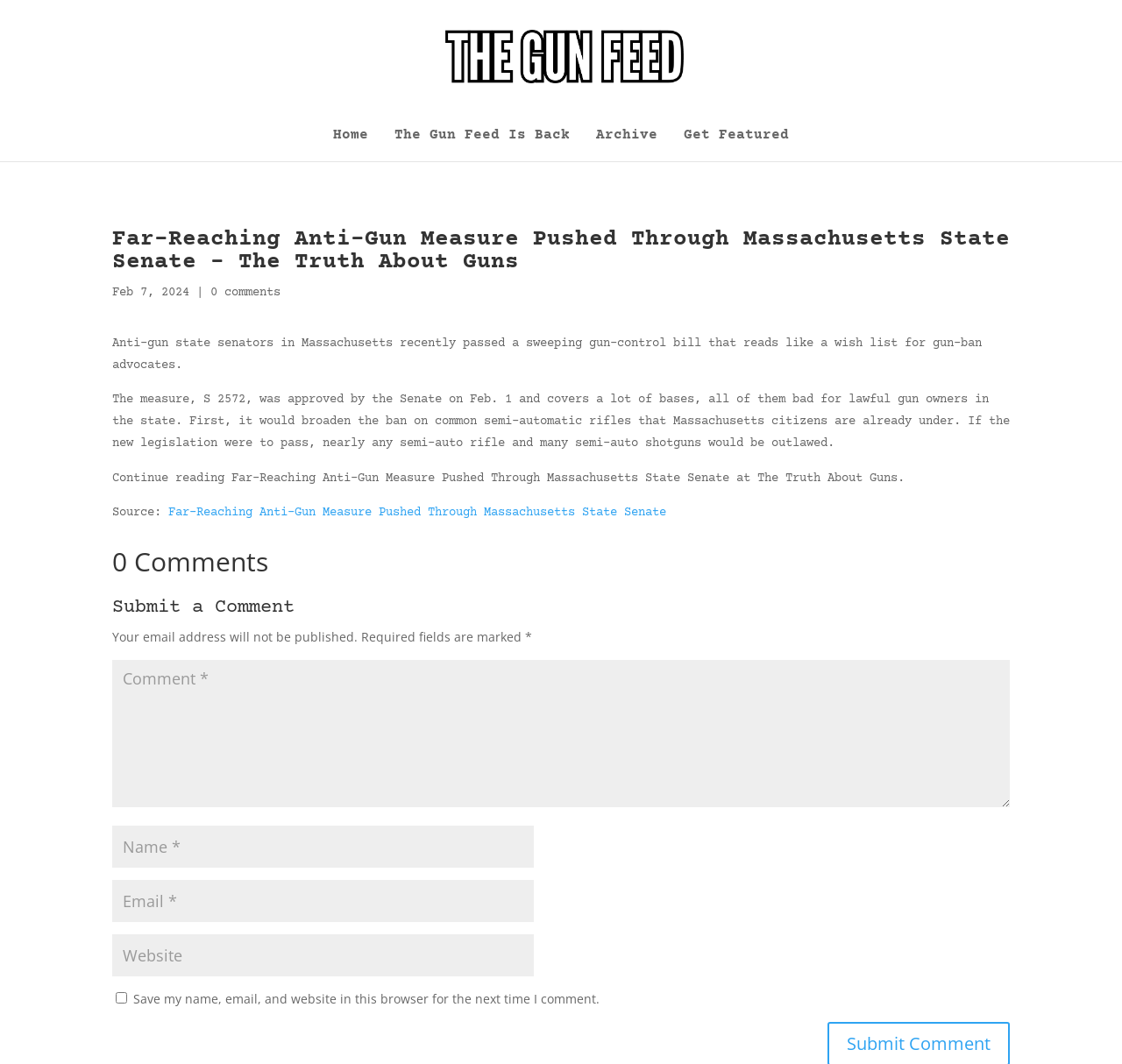Using details from the image, please answer the following question comprehensively:
What is the purpose of the checkbox at the bottom of the webpage?

I found the purpose of the checkbox by looking at the checkbox element with the content 'Save my name, email, and website in this browser for the next time I comment.' which is located at the bottom of the webpage.